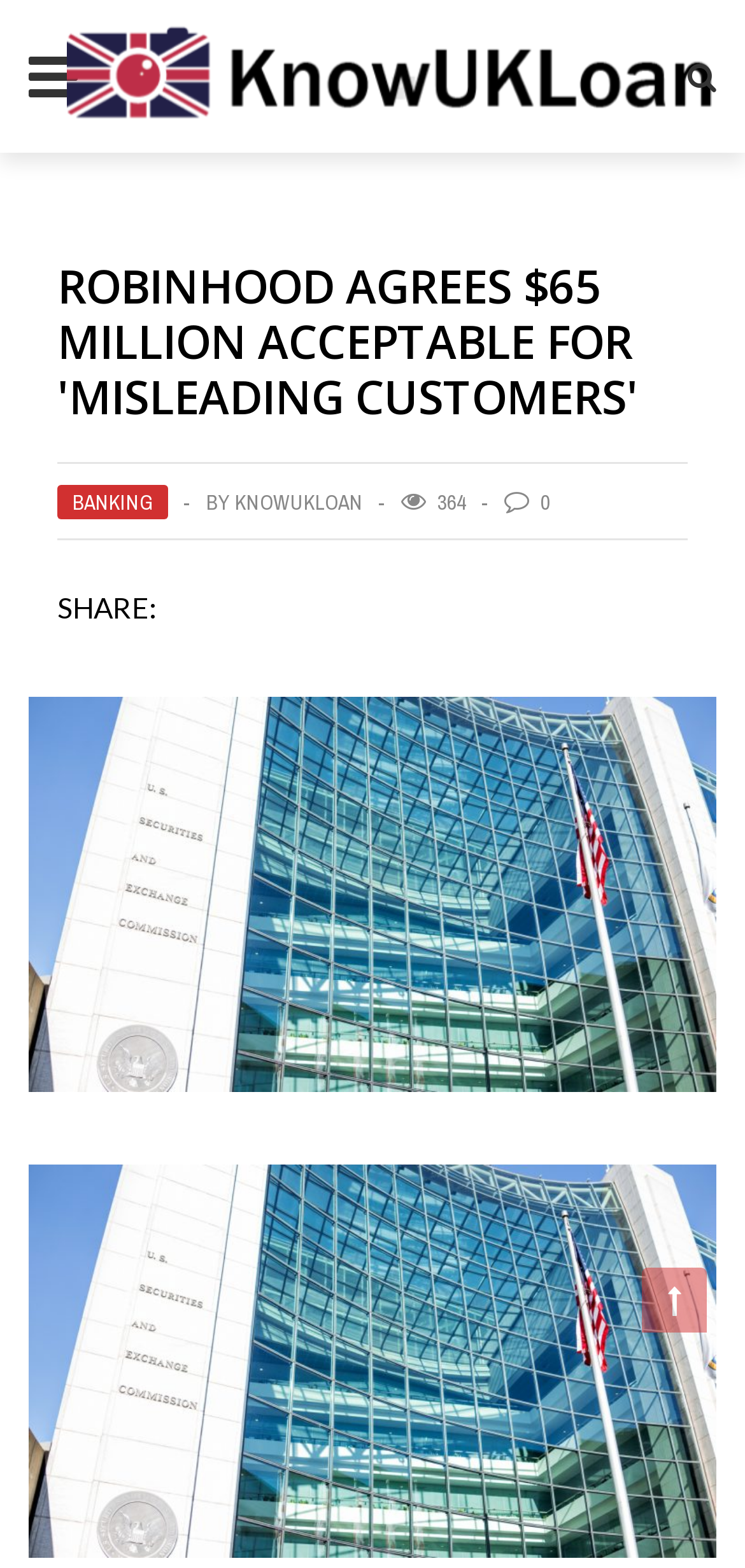Provide a one-word or brief phrase answer to the question:
How many shares are mentioned?

364